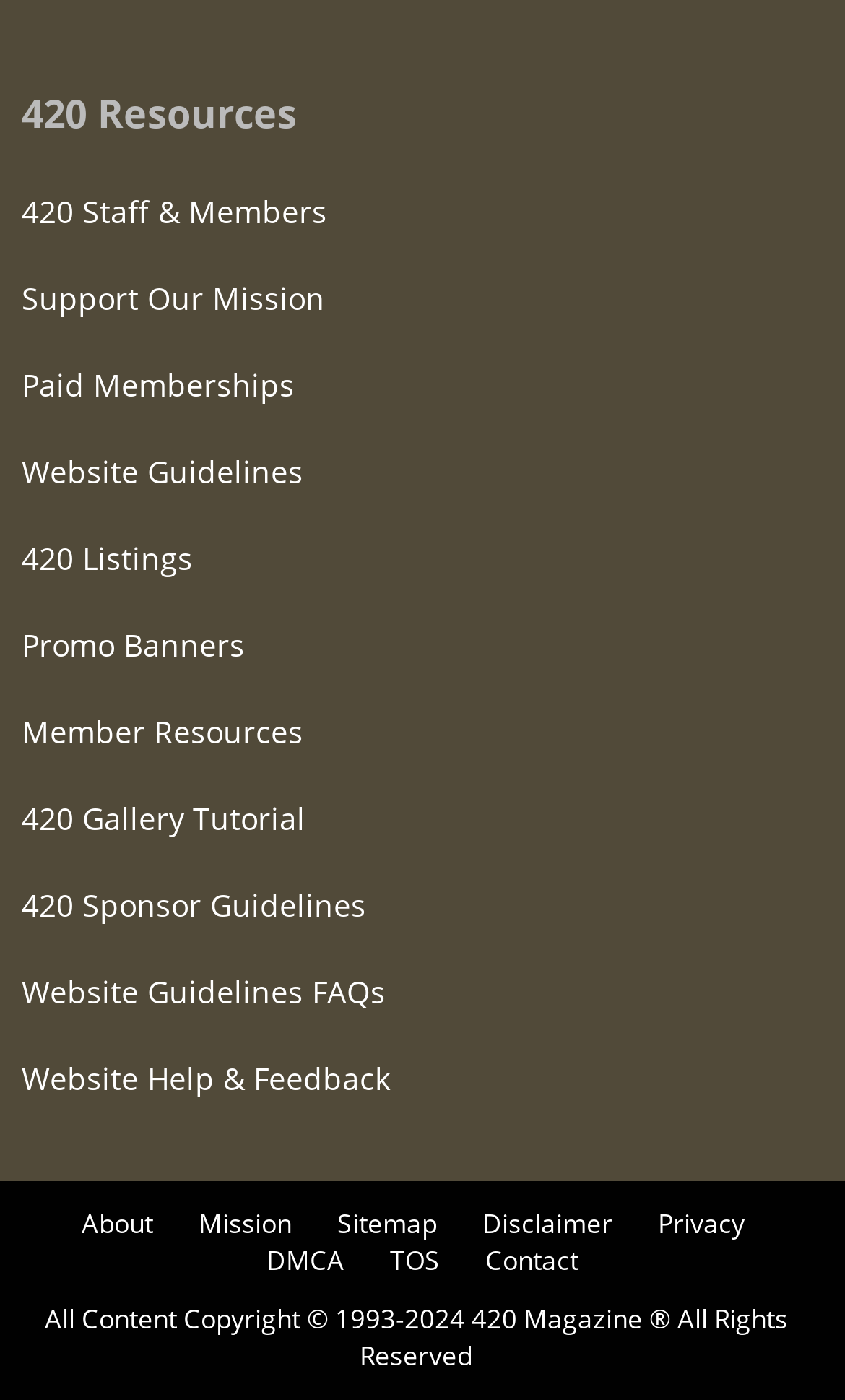Find the bounding box coordinates for the area that should be clicked to accomplish the instruction: "visit contact page".

None